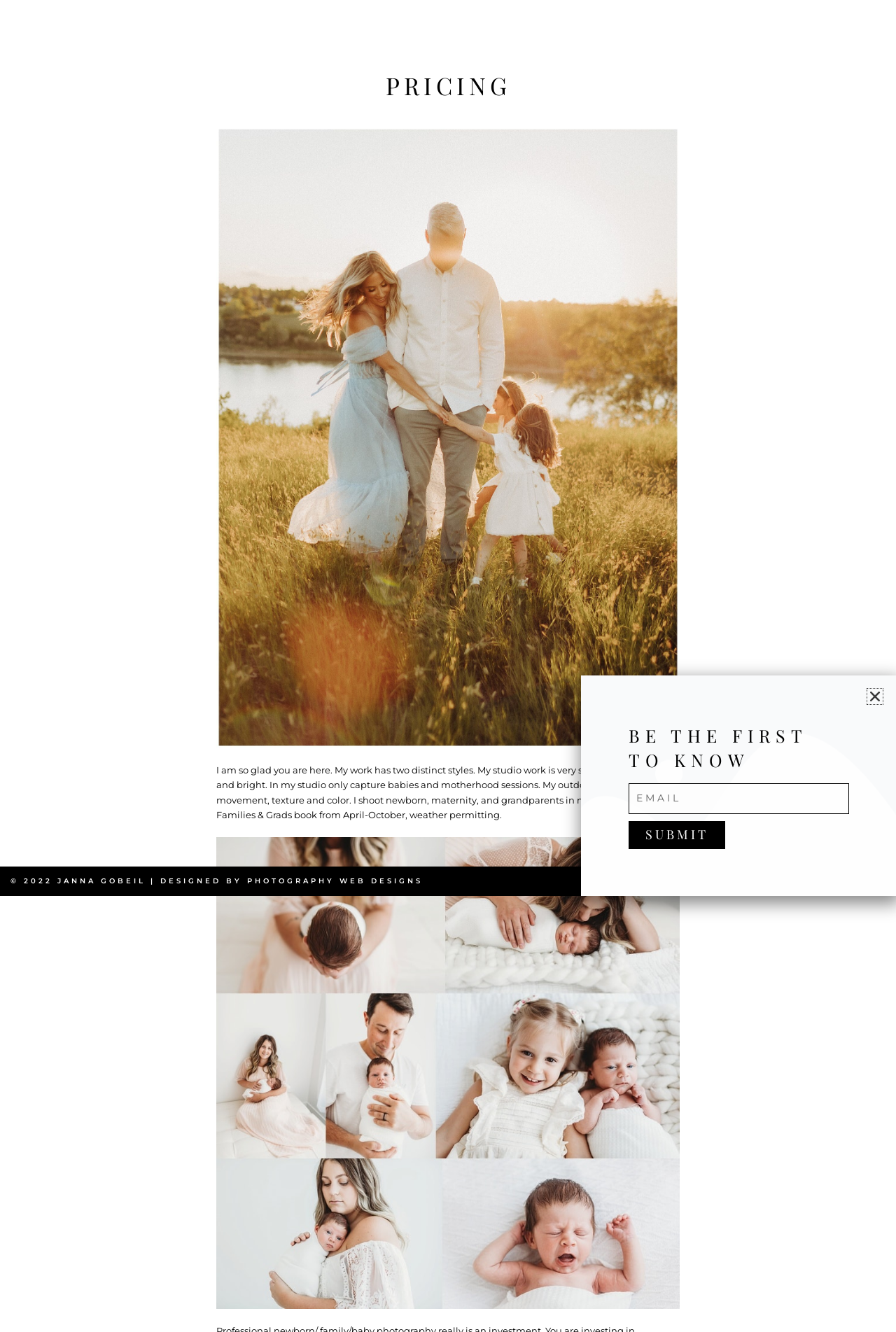Please find the bounding box coordinates in the format (top-left x, top-left y, bottom-right x, bottom-right y) for the given element description. Ensure the coordinates are floating point numbers between 0 and 1. Description: Instagram

[0.928, 0.652, 0.956, 0.671]